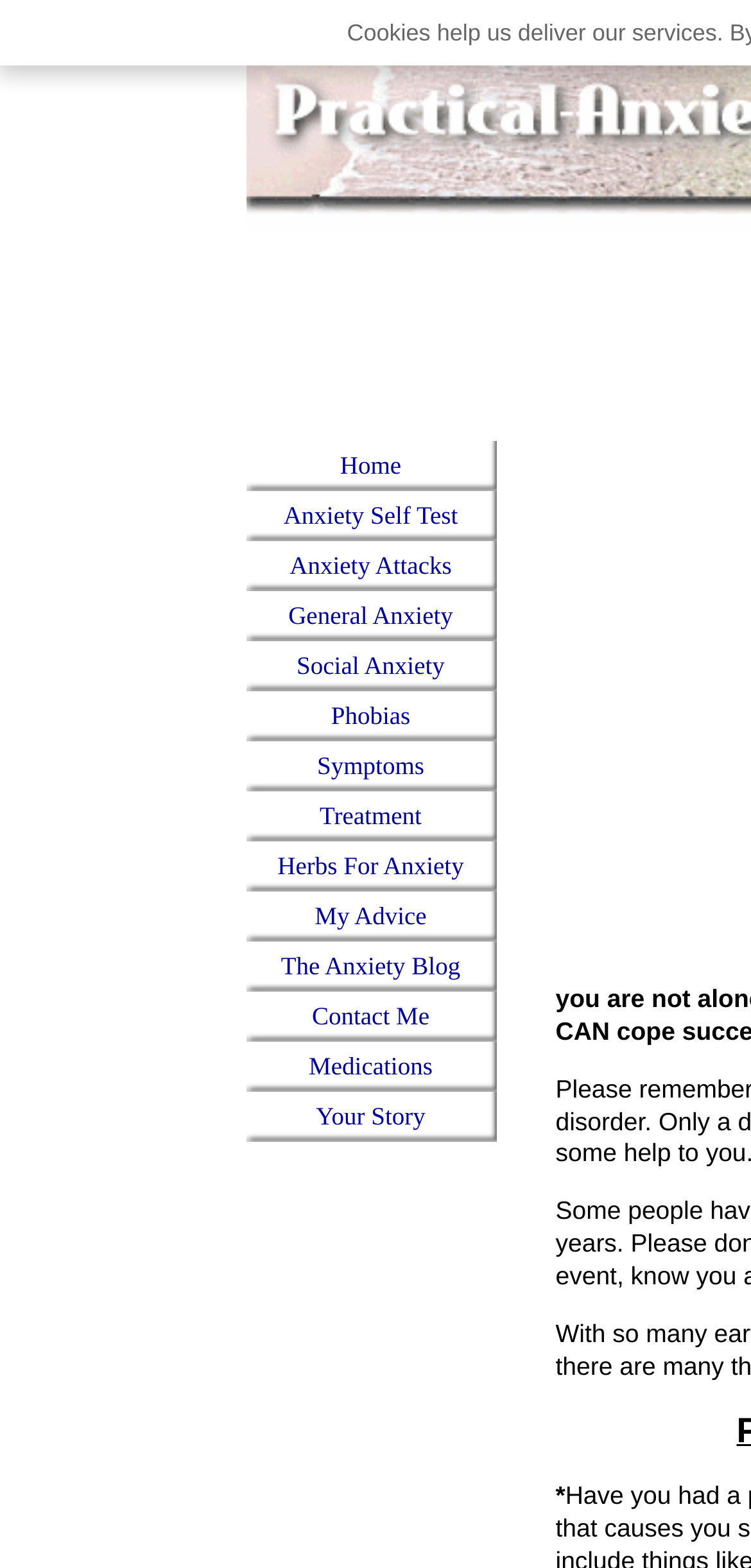Determine the bounding box coordinates for the region that must be clicked to execute the following instruction: "Read the 'Anxiety Self Test' page".

[0.327, 0.313, 0.66, 0.345]